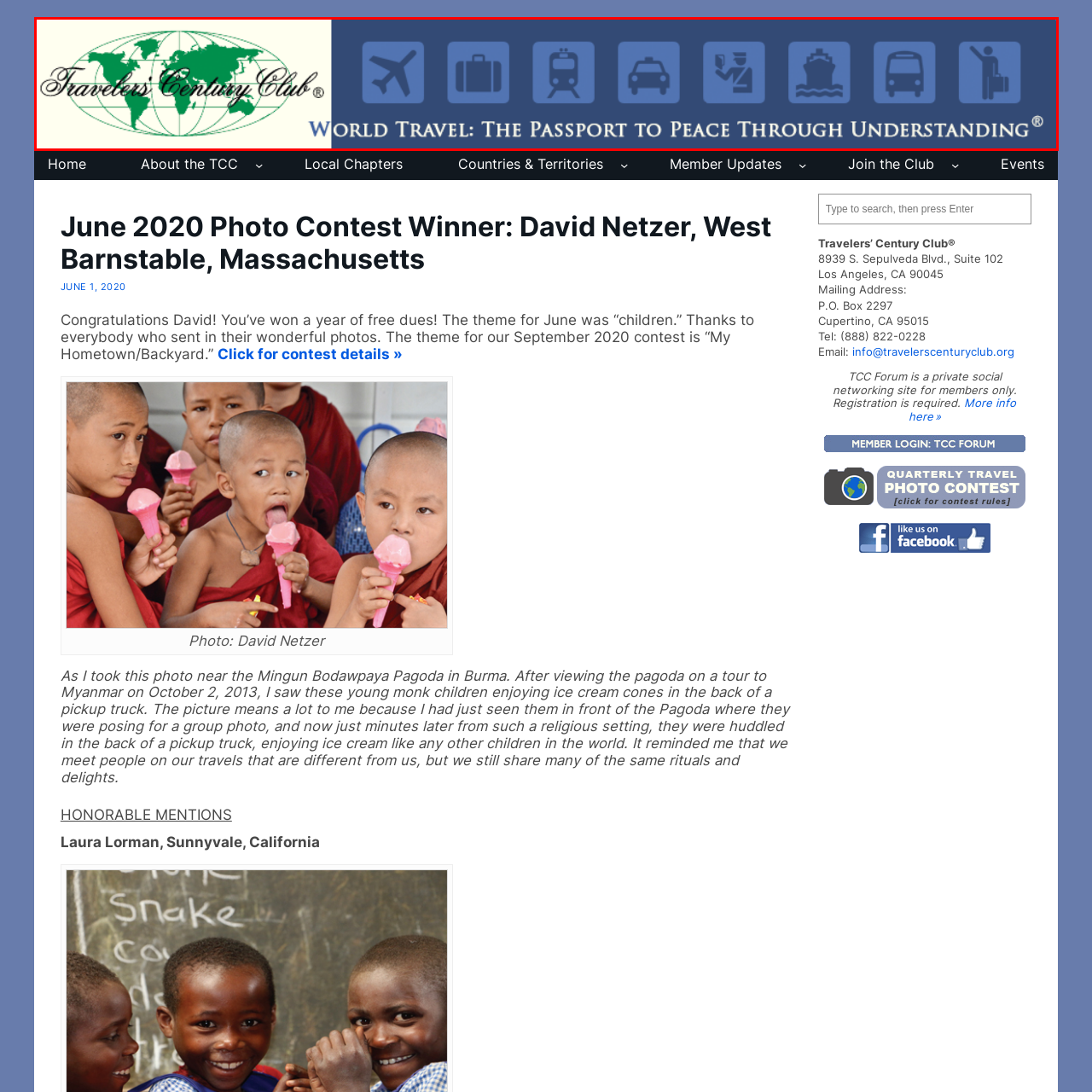Elaborate on the details of the image that is highlighted by the red boundary.

The image represents the logo and tagline of the Travelers' Century Club®, an organization dedicated to travel and exploration around the globe. Featuring a vibrant green globe outlined against a subtle cream background, the logo emphasizes global connections and cultural understanding. Accompanying the globe are various travel-related icons, symbolizing different modes of transportation—airplane, suitcase, train, taxi, cruise ship, bus, and airport. Below this visual representation, the club's motto reads: "World Travel: The Passport to Peace Through Understanding®," encapsulating the organization's mission to foster peace and cultural appreciation through travel experiences.